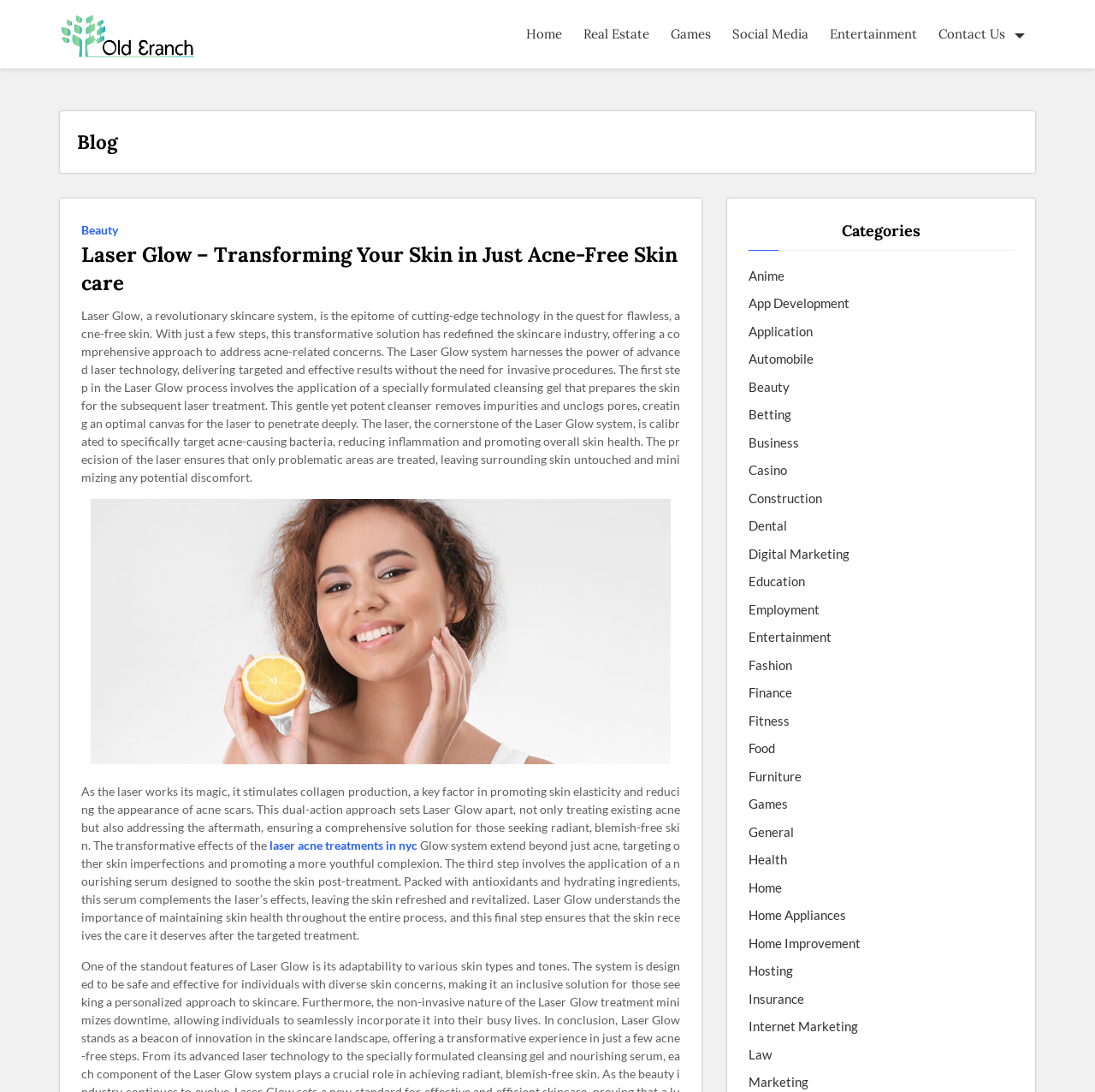Please find the bounding box coordinates of the section that needs to be clicked to achieve this instruction: "Click on the 'Home' link".

[0.47, 0.001, 0.523, 0.061]